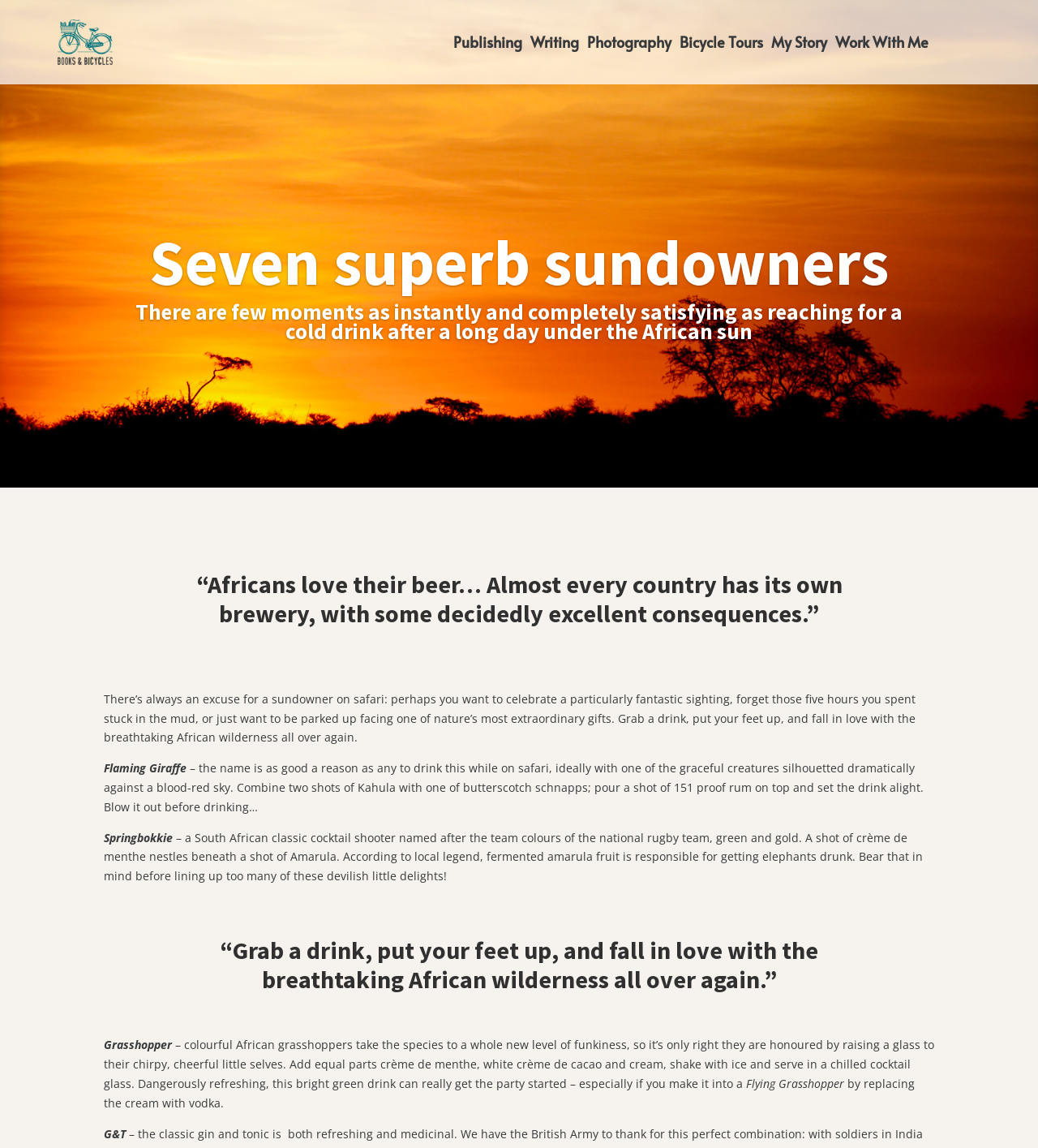Construct a comprehensive caption that outlines the webpage's structure and content.

The webpage is about "Seven Superb Sundowners" and appears to be a blog post or article written by JANE THOMAS. At the top, there is a logo or image of "Books & Bicycles - JANE THOMAS" with a link to the main website. Below this, there are several links to different sections of the website, including "Publishing", "Writing", "Photography", "Bicycle Tours", "My Story", and "Work With Me".

The main content of the webpage is divided into sections, with a heading "Seven superb sundowners" at the top. The first section describes the joy of having a cold drink after a long day under the African sun. This is followed by a quote about Africans and their love of beer.

The next section is about sundowners on safari, with a description of the experience and the reasons to celebrate with a drink. This is followed by a series of recipes for different cocktails, each with a unique name and ingredients. These include the "Flaming Giraffe", "Springbokkie", "Grasshopper", and "Flying Grasshopper". Each recipe is accompanied by a brief description and some fun facts or anecdotes.

Throughout the webpage, there are no images of the cocktails or any other visual elements, aside from the logo at the top. The text is the main focus, with a clear and easy-to-read layout. The overall tone is lighthearted and conversational, with a sense of adventure and fun.